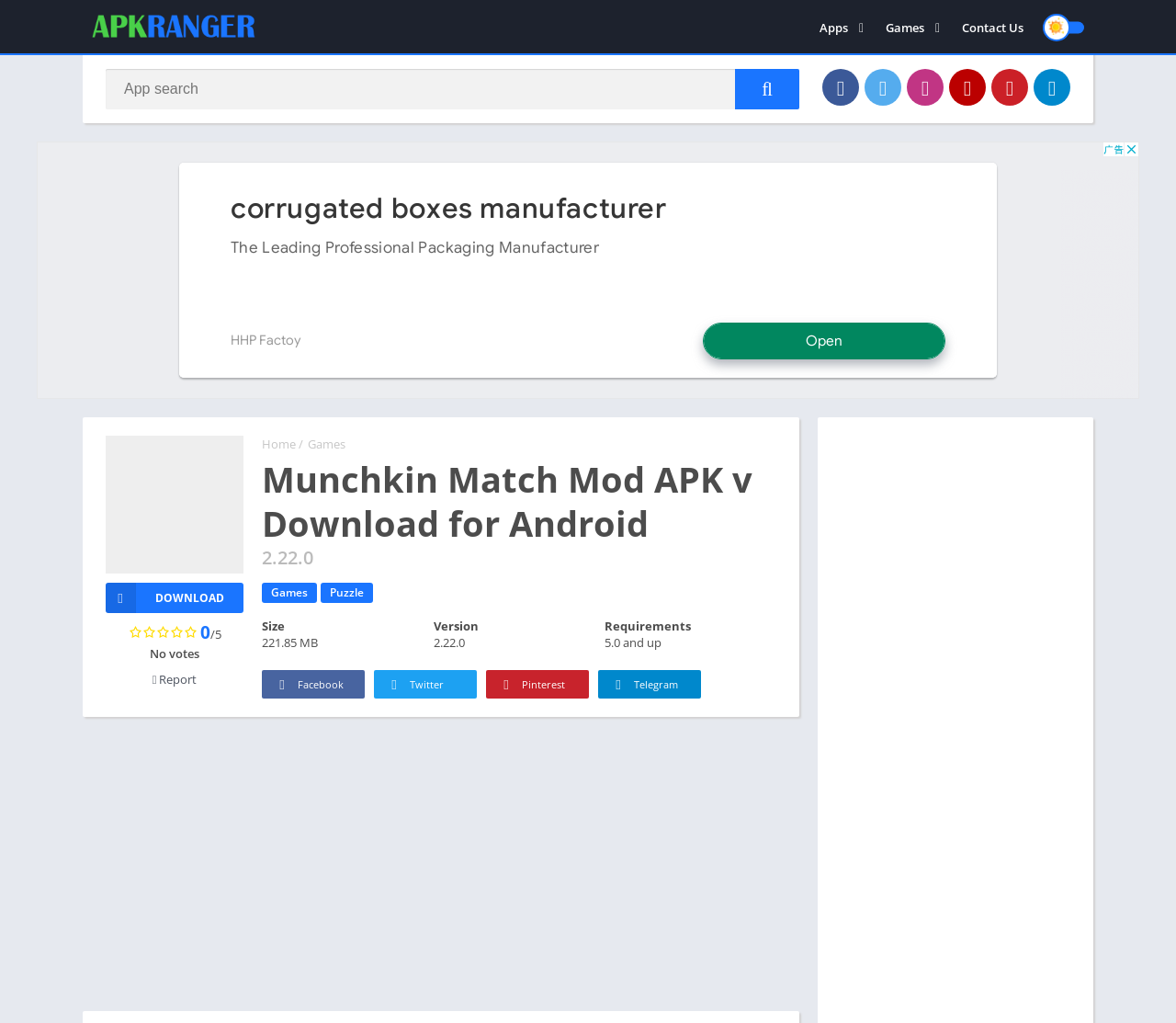Determine the main headline of the webpage and provide its text.

Munchkin Match Mod APK v Download for Android